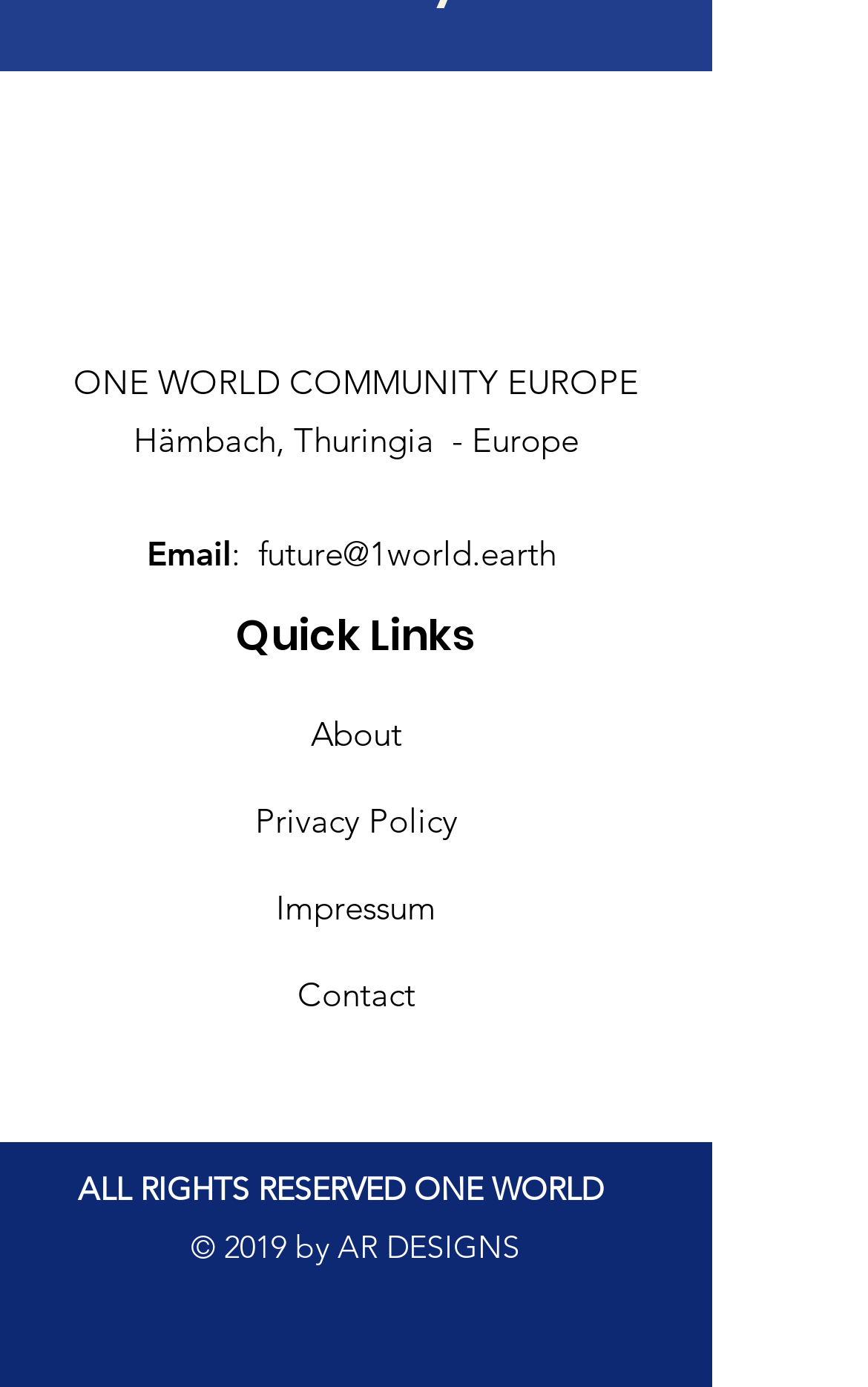Please indicate the bounding box coordinates for the clickable area to complete the following task: "View the about page". The coordinates should be specified as four float numbers between 0 and 1, i.e., [left, top, right, bottom].

[0.358, 0.514, 0.463, 0.545]